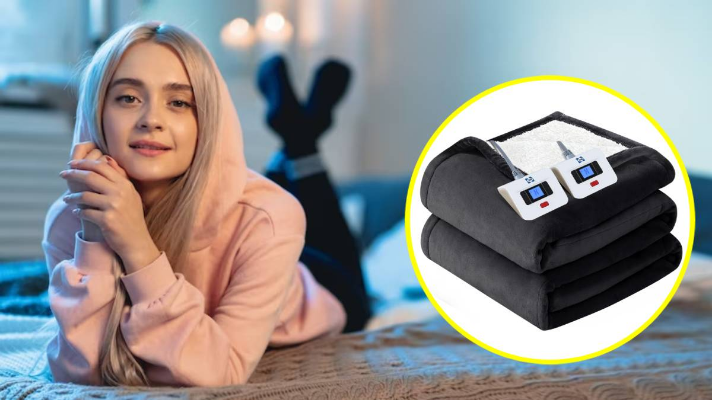Respond concisely with one word or phrase to the following query:
What is the theme of the article?

Safety and comfort of electric blankets